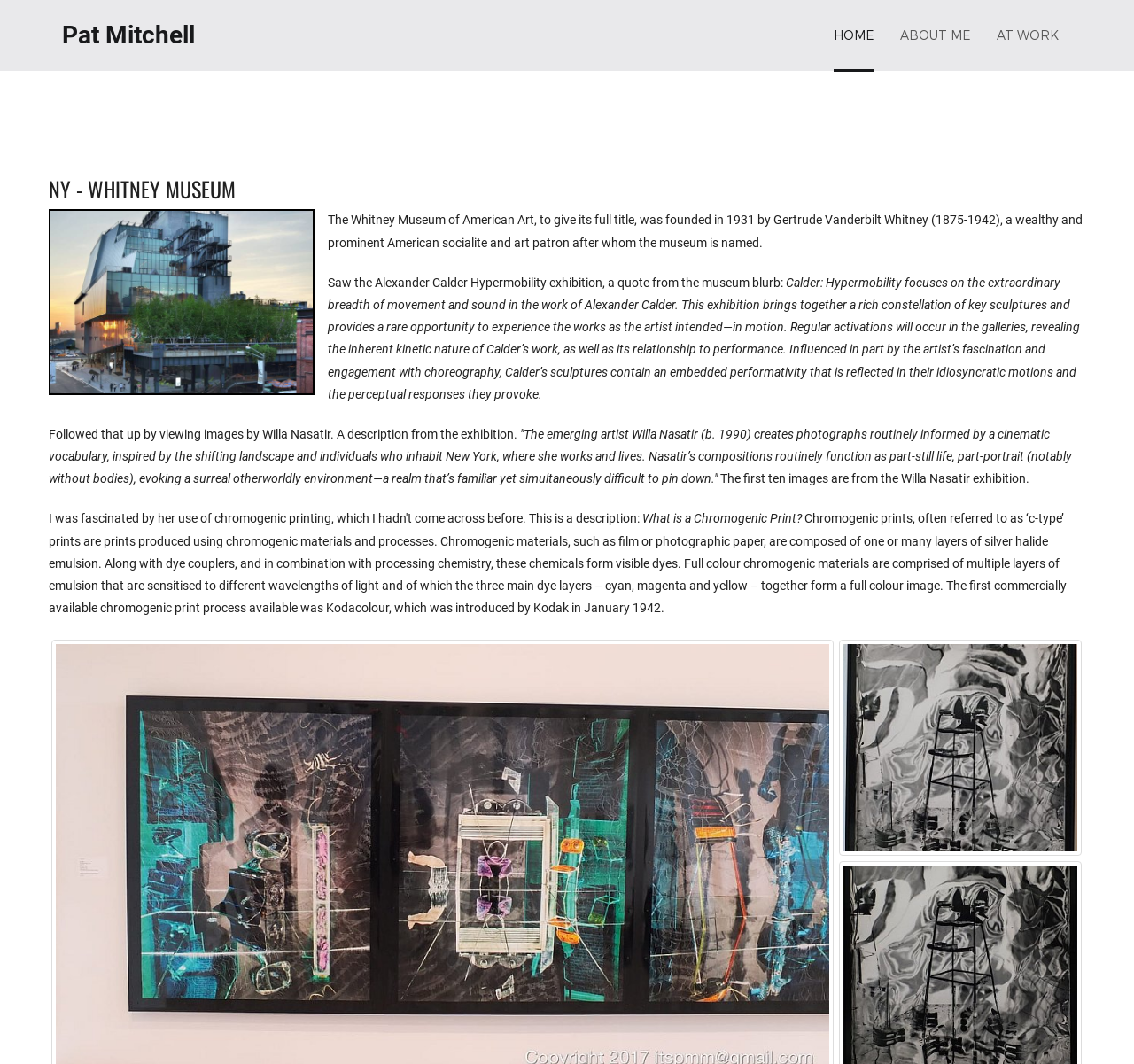Using the provided description: "name="1119"", find the bounding box coordinates of the corresponding UI element. The output should be four float numbers between 0 and 1, in the format [left, top, right, bottom].

[0.74, 0.601, 0.954, 0.805]